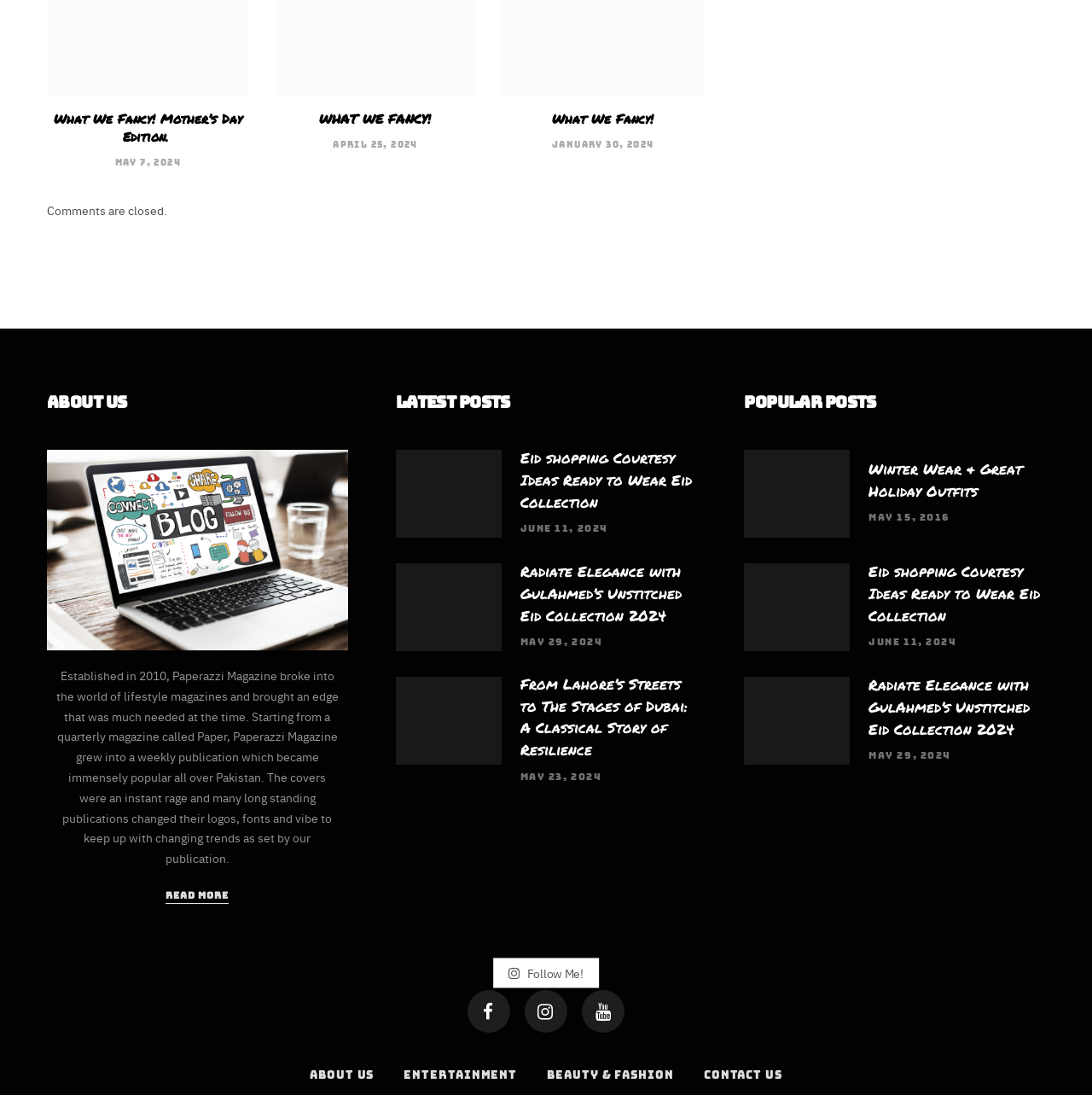Can you pinpoint the bounding box coordinates for the clickable element required for this instruction: "Click on 'BUILDING A HOME (THANKFULLY, ONLINE)' link"? The coordinates should be four float numbers between 0 and 1, i.e., [left, top, right, bottom].

None